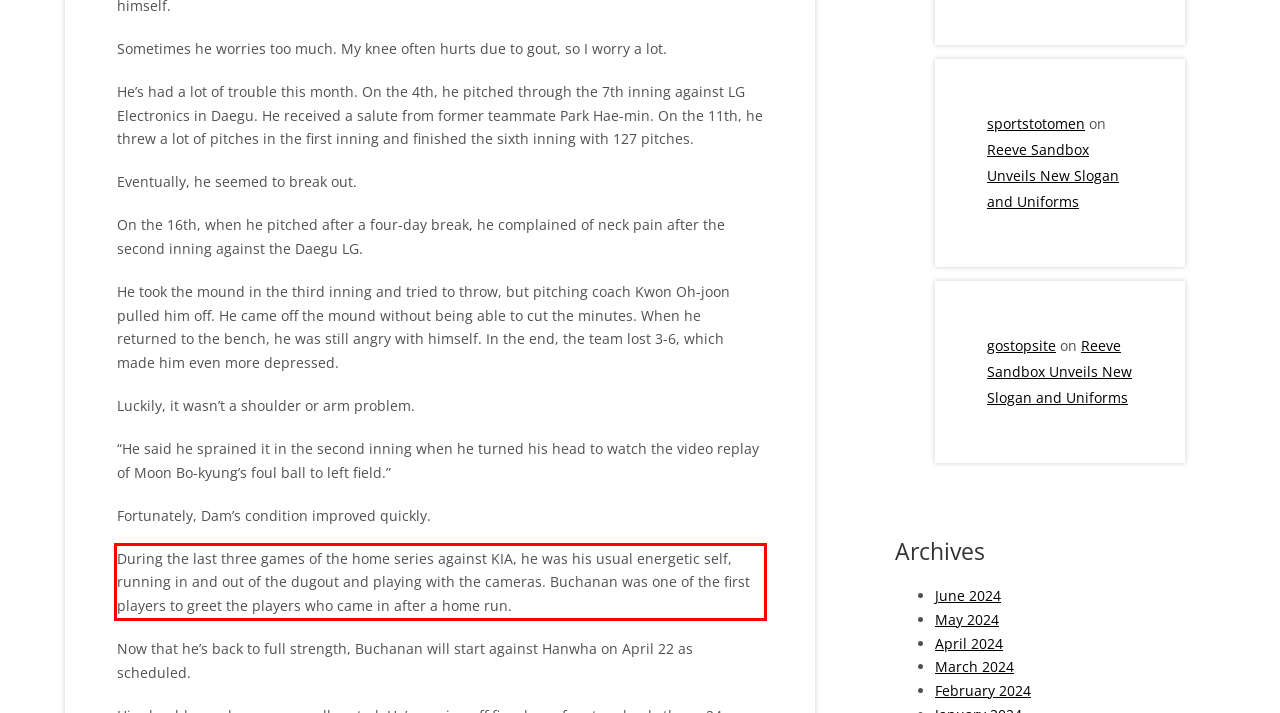Look at the provided screenshot of the webpage and perform OCR on the text within the red bounding box.

During the last three games of the home series against KIA, he was his usual energetic self, running in and out of the dugout and playing with the cameras. Buchanan was one of the first players to greet the players who came in after a home run.